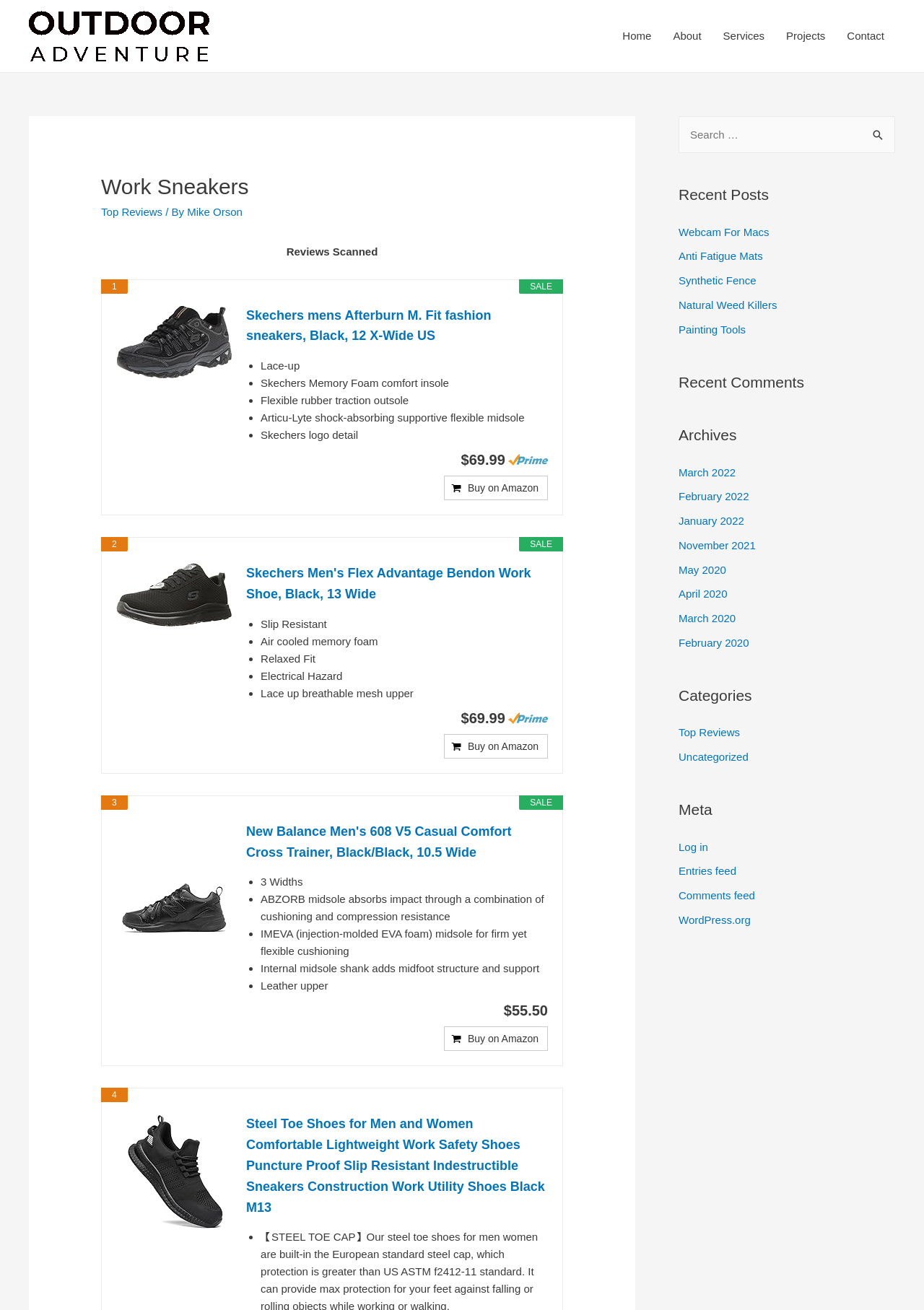Locate the bounding box coordinates of the area that needs to be clicked to fulfill the following instruction: "Search for something". The coordinates should be in the format of four float numbers between 0 and 1, namely [left, top, right, bottom].

[0.734, 0.089, 0.969, 0.117]